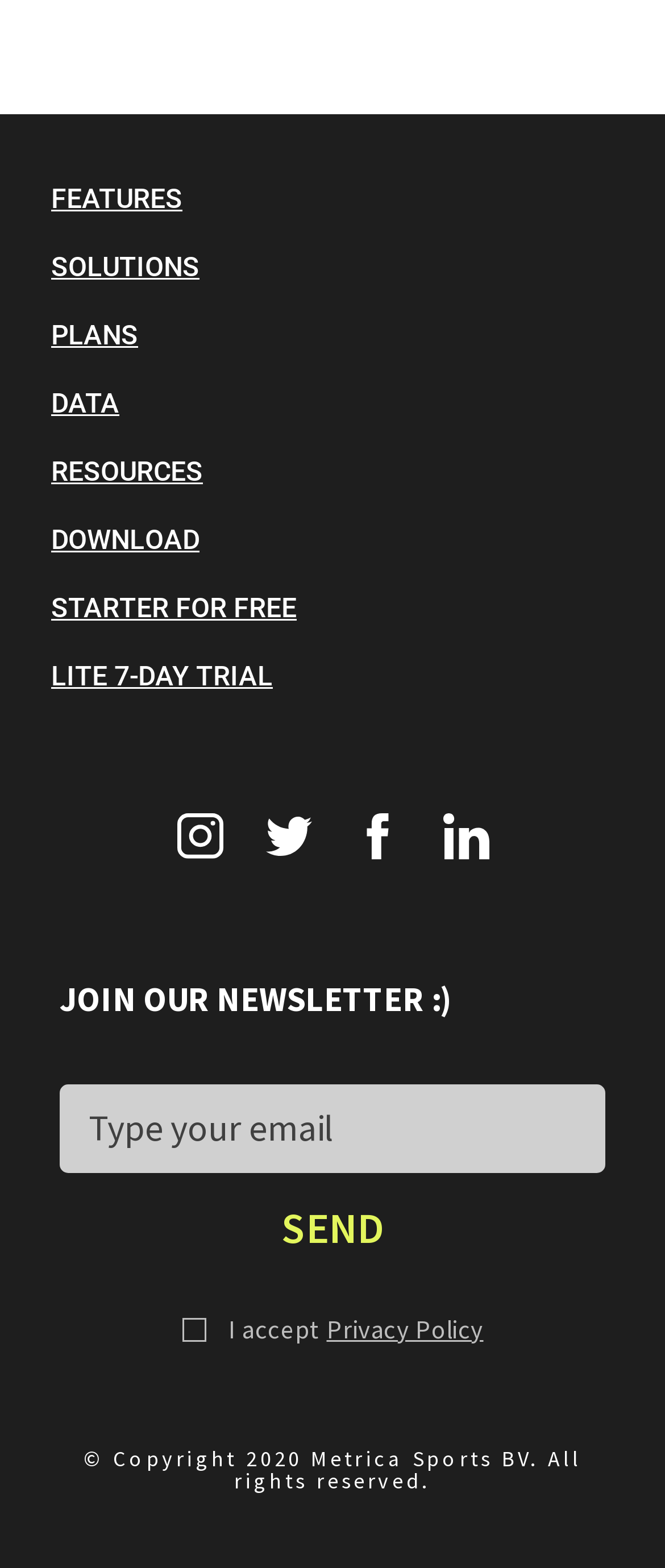Could you highlight the region that needs to be clicked to execute the instruction: "Check the privacy policy checkbox"?

[0.273, 0.838, 0.306, 0.852]